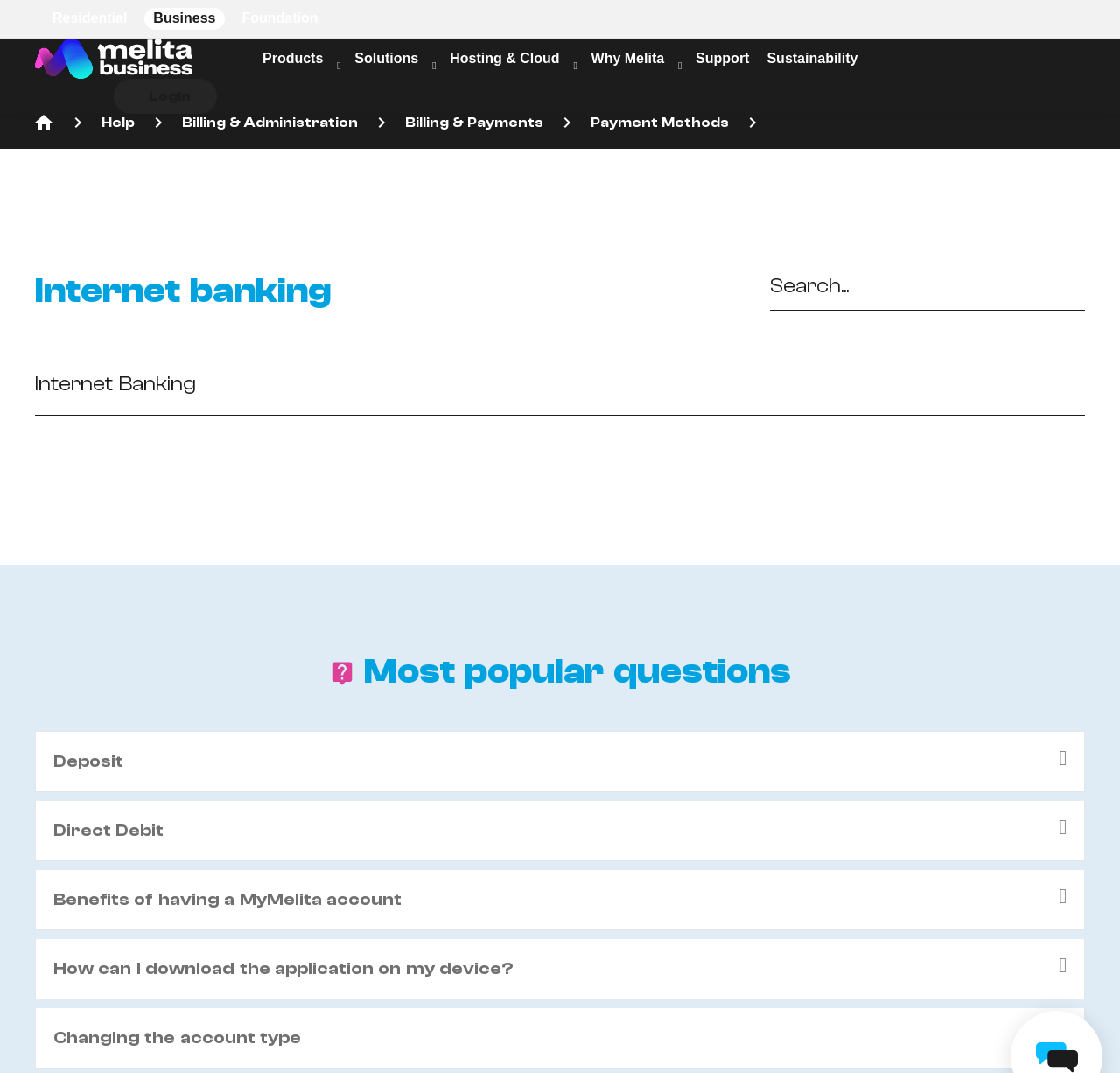Create a detailed summary of all the visual and textual information on the webpage.

The webpage is the Help Centre of Melita Business Malta, specifically focused on the Internet banking category. At the top left, there is a Melita logo, accompanied by links to different sections: Residential, Business, and Foundation. Below these links, there are tabs for Products, Solutions, and Hosting & Cloud.

On the top right, there is a search bar with a textbox and a button. Next to the search bar, there are links to Why Melita, Support, and Sustainability. Below these links, there is a Login button and a link to the home page, accompanied by an arrow icon.

The main content of the page is divided into sections. The first section is headed by "Internet banking" and has a search bar below it. The second section is titled "Internet Banking" and has a heading with the same name. 

The rest of the page is dedicated to a list of popular questions, each with a heading and an arrow icon. The questions include "live_help Most popular questions", "Deposit", "Direct Debit", "Benefits of having a MyMelita account", "How can I download the application on my device?", and "Changing the account type".